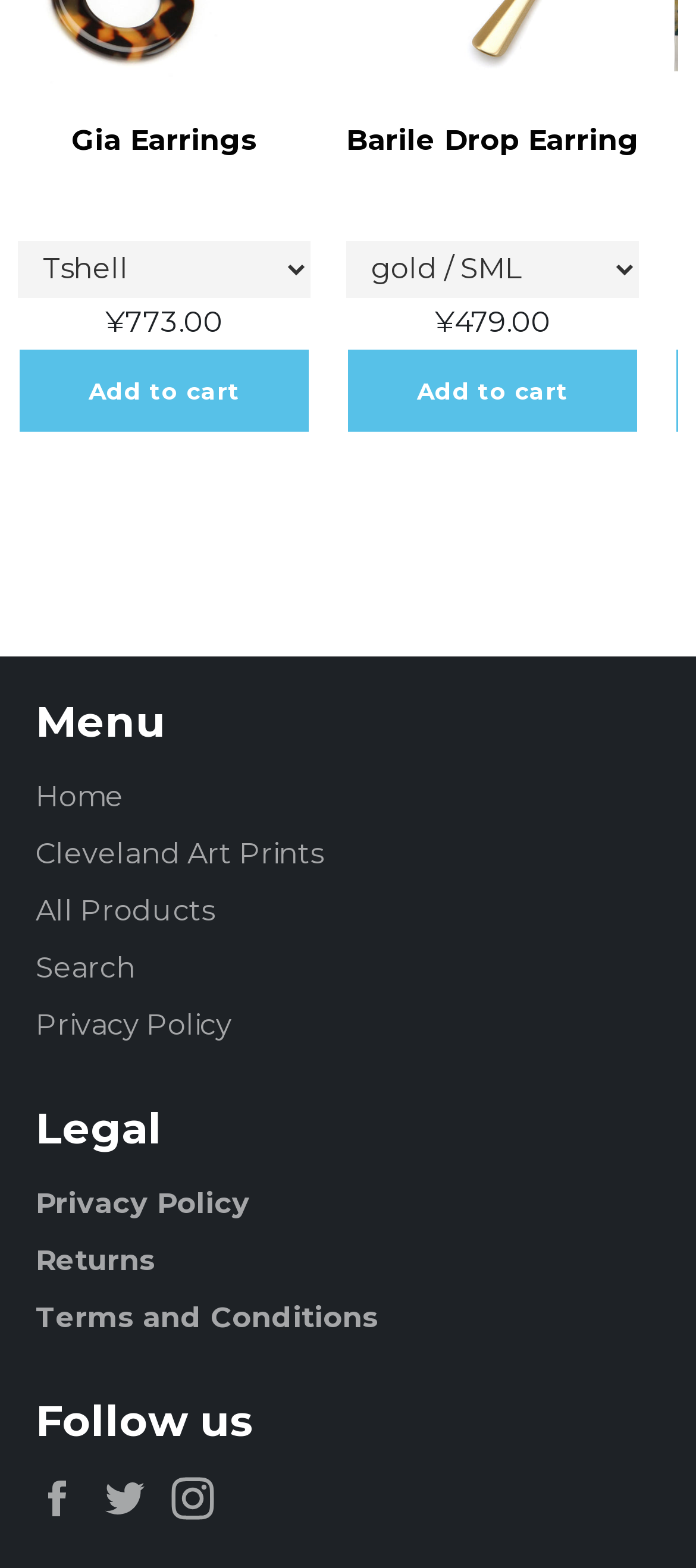Using the description "All Products", locate and provide the bounding box of the UI element.

[0.051, 0.57, 0.308, 0.591]